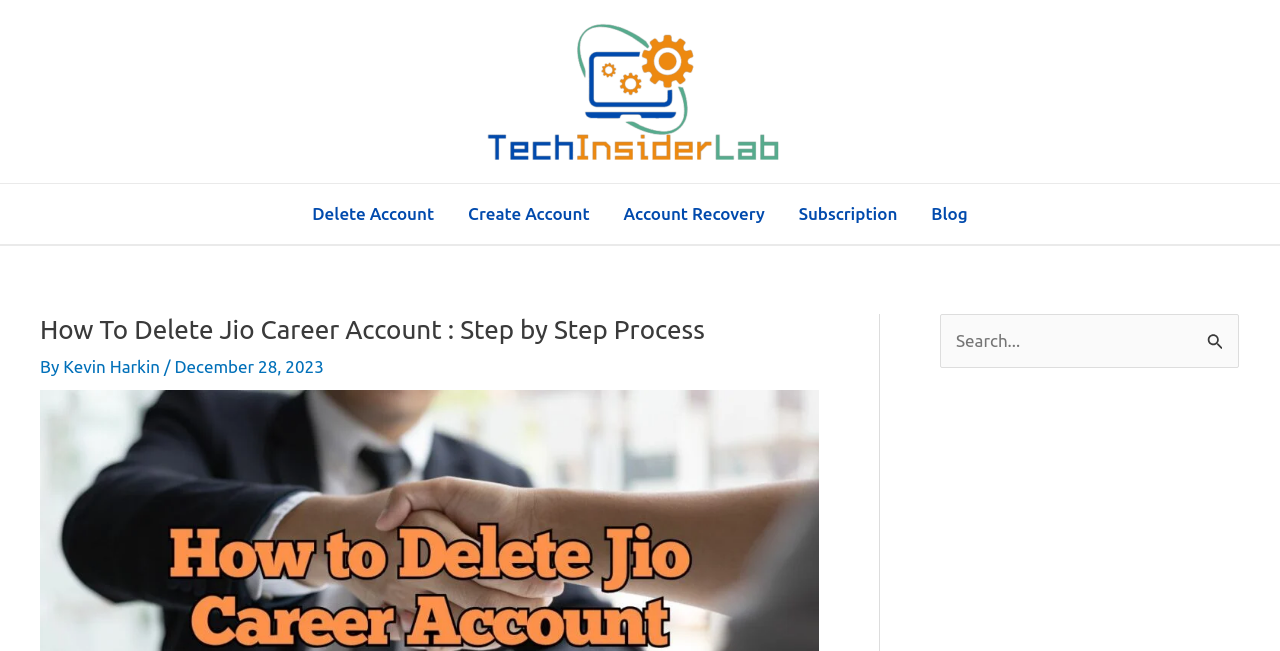Please extract the title of the webpage.

How To Delete Jio Career Account : Step by Step Process